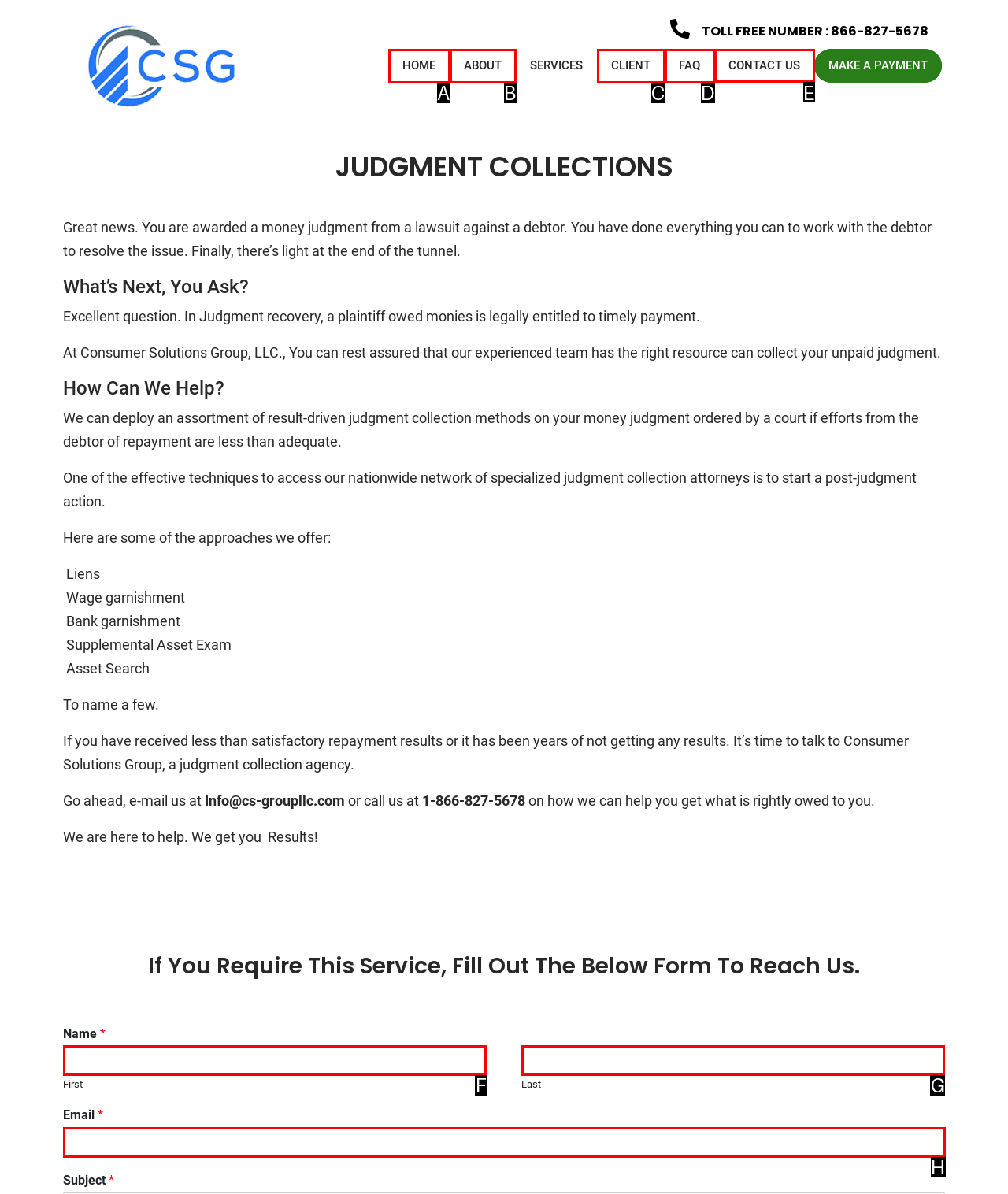Given the task: Click CONTACT US, tell me which HTML element to click on.
Answer with the letter of the correct option from the given choices.

E